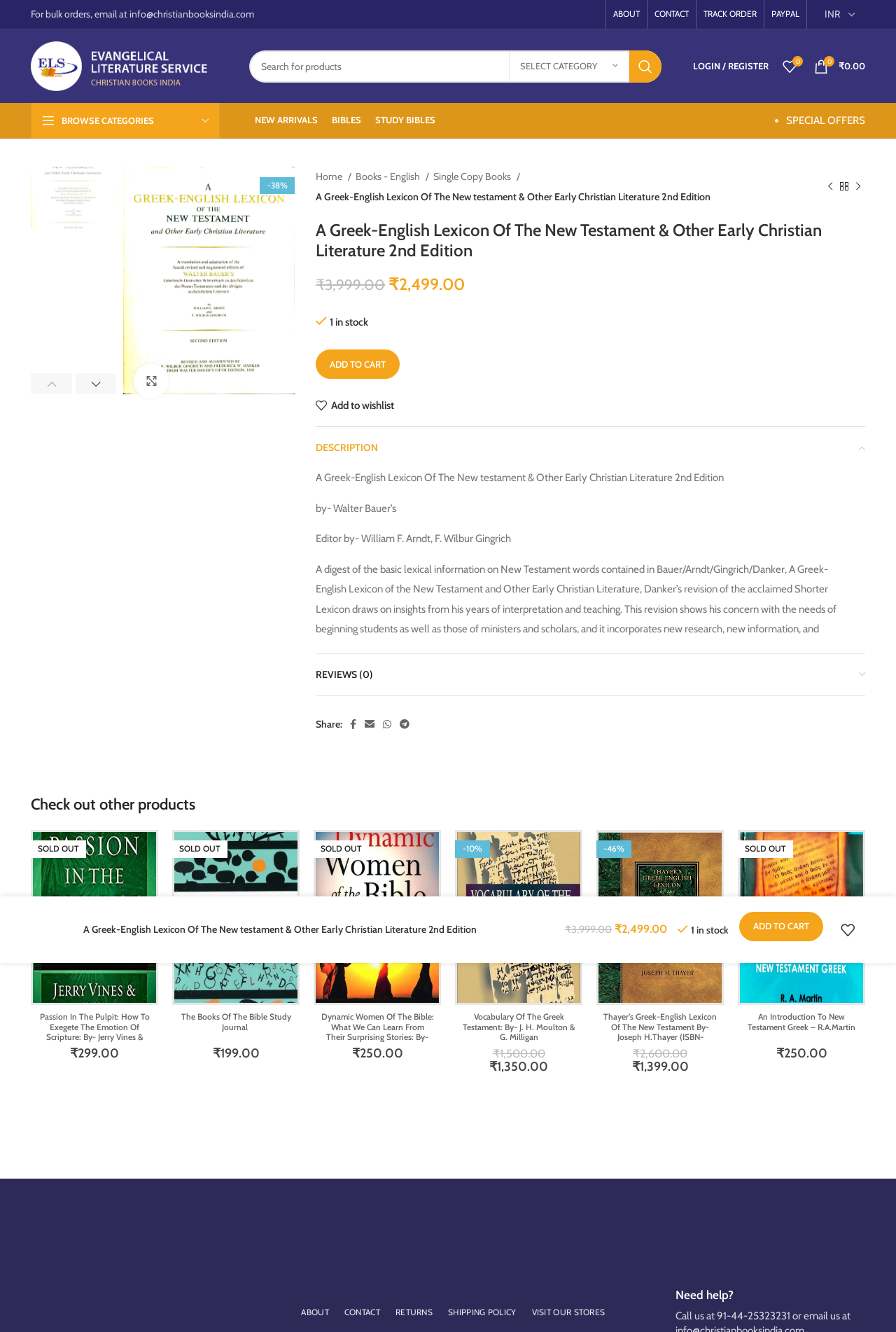Find the UI element described as: "title="2"" and predict its bounding box coordinates. Ensure the coordinates are four float numbers between 0 and 1, [left, top, right, bottom].

[0.536, 0.211, 0.728, 0.22]